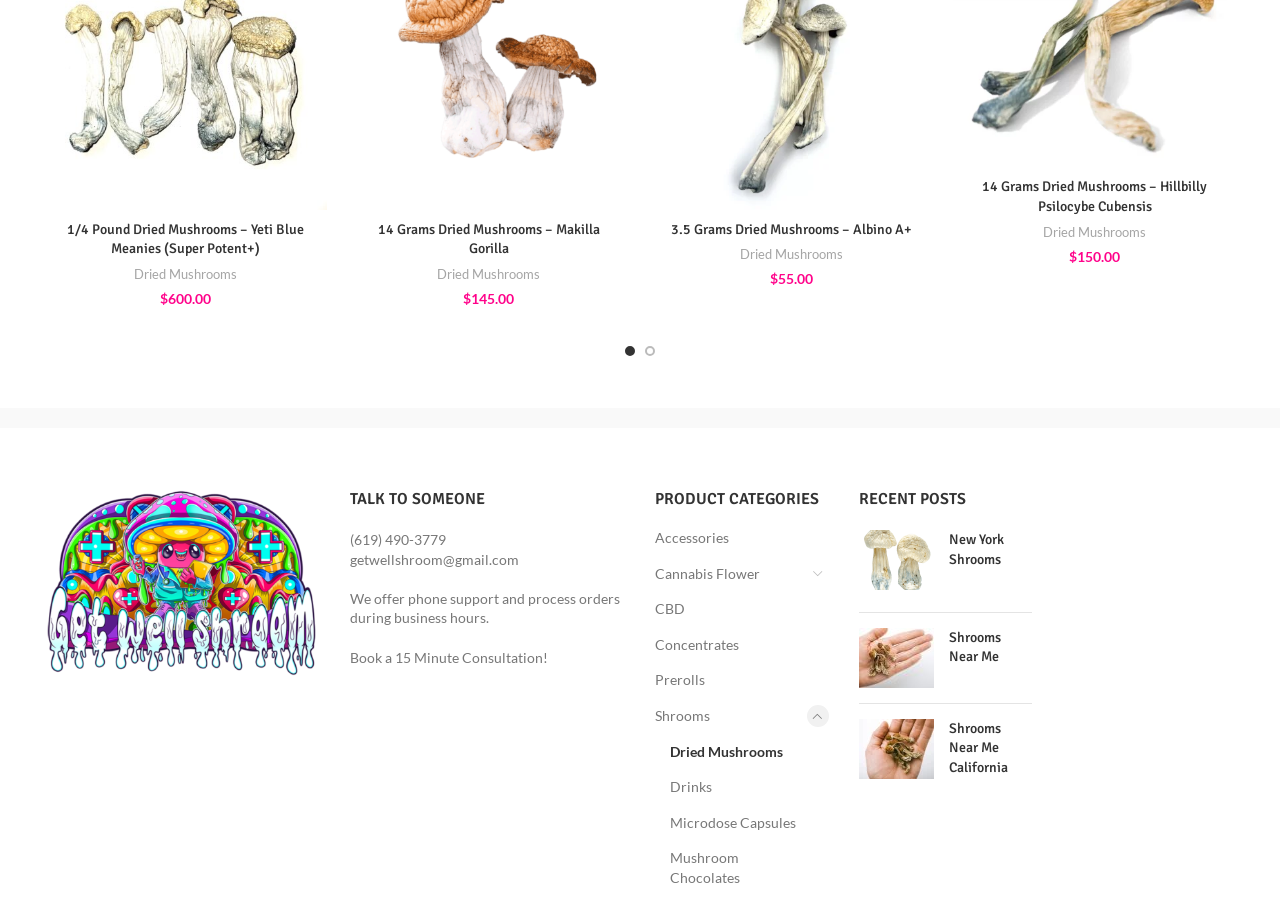Respond to the question with just a single word or phrase: 
How many product categories are listed on the webpage?

11